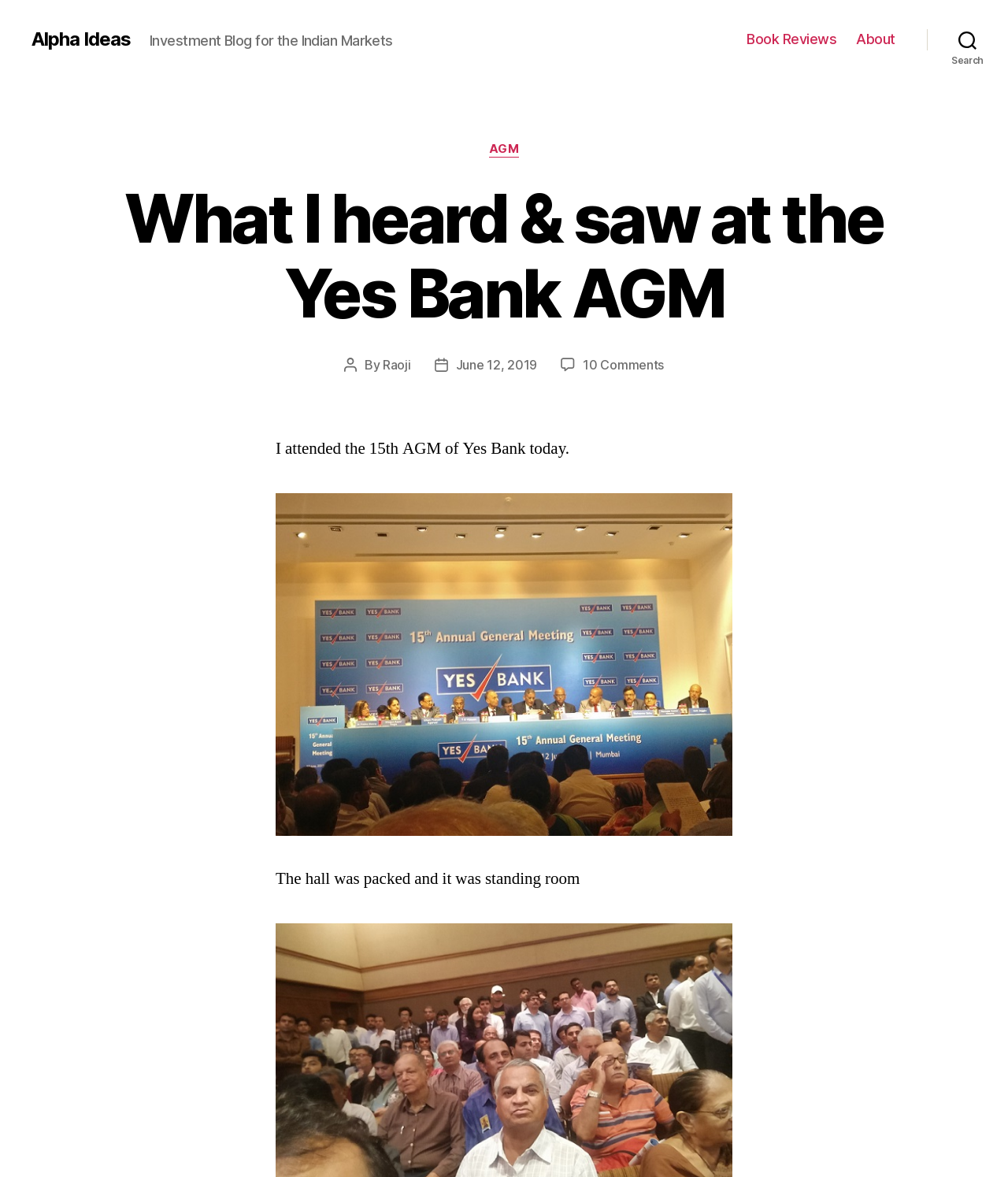Please identify the bounding box coordinates of the element's region that needs to be clicked to fulfill the following instruction: "Click on the Alpha Ideas link". The bounding box coordinates should consist of four float numbers between 0 and 1, i.e., [left, top, right, bottom].

[0.031, 0.025, 0.13, 0.041]